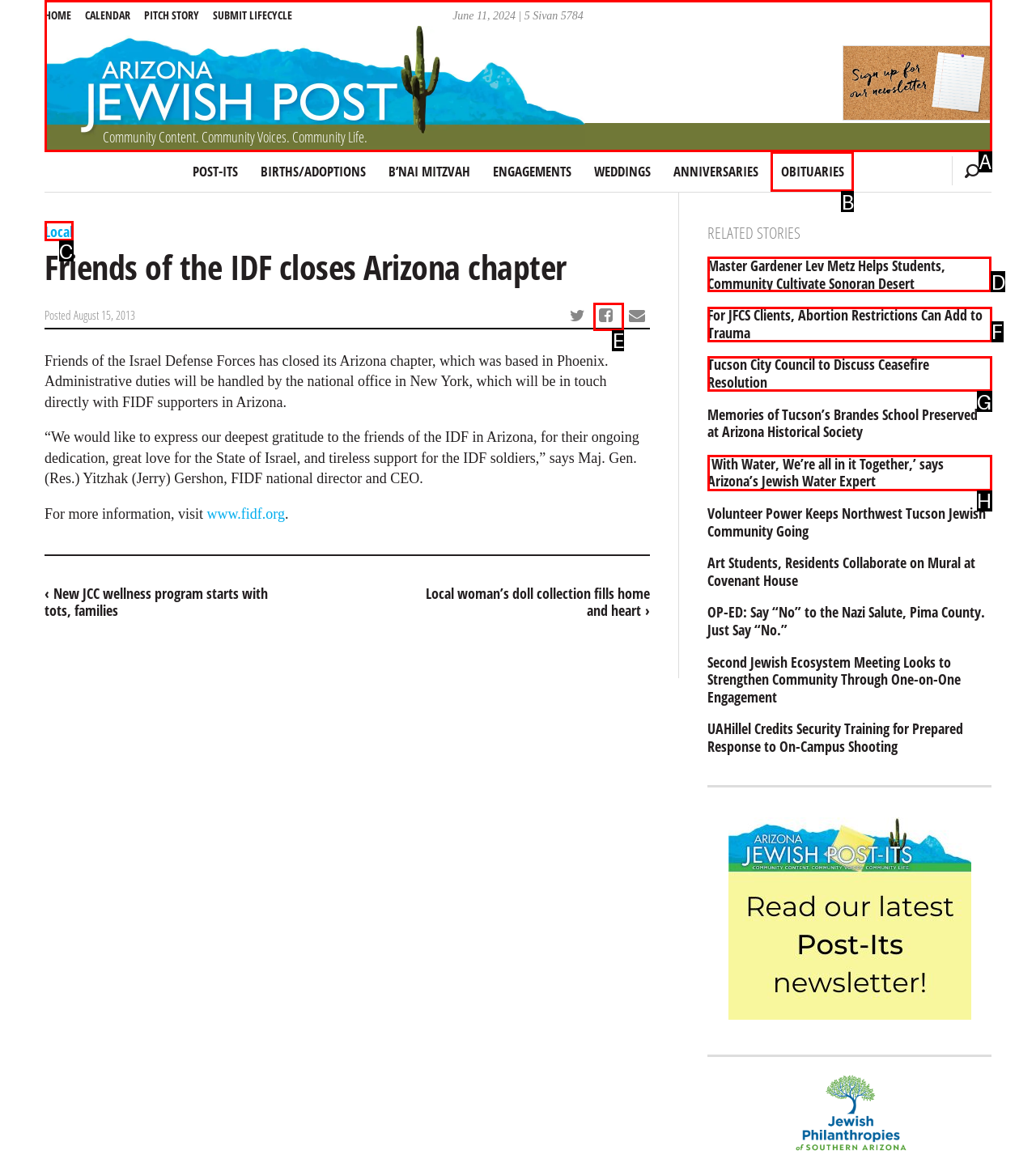From the given options, indicate the letter that corresponds to the action needed to complete this task: Read the related story 'Master Gardener Lev Metz Helps Students, Community Cultivate Sonoran Desert'. Respond with only the letter.

D